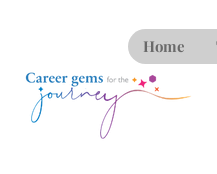What is the font style of the logo?
Look at the image and respond with a single word or a short phrase.

Fluid, cursive